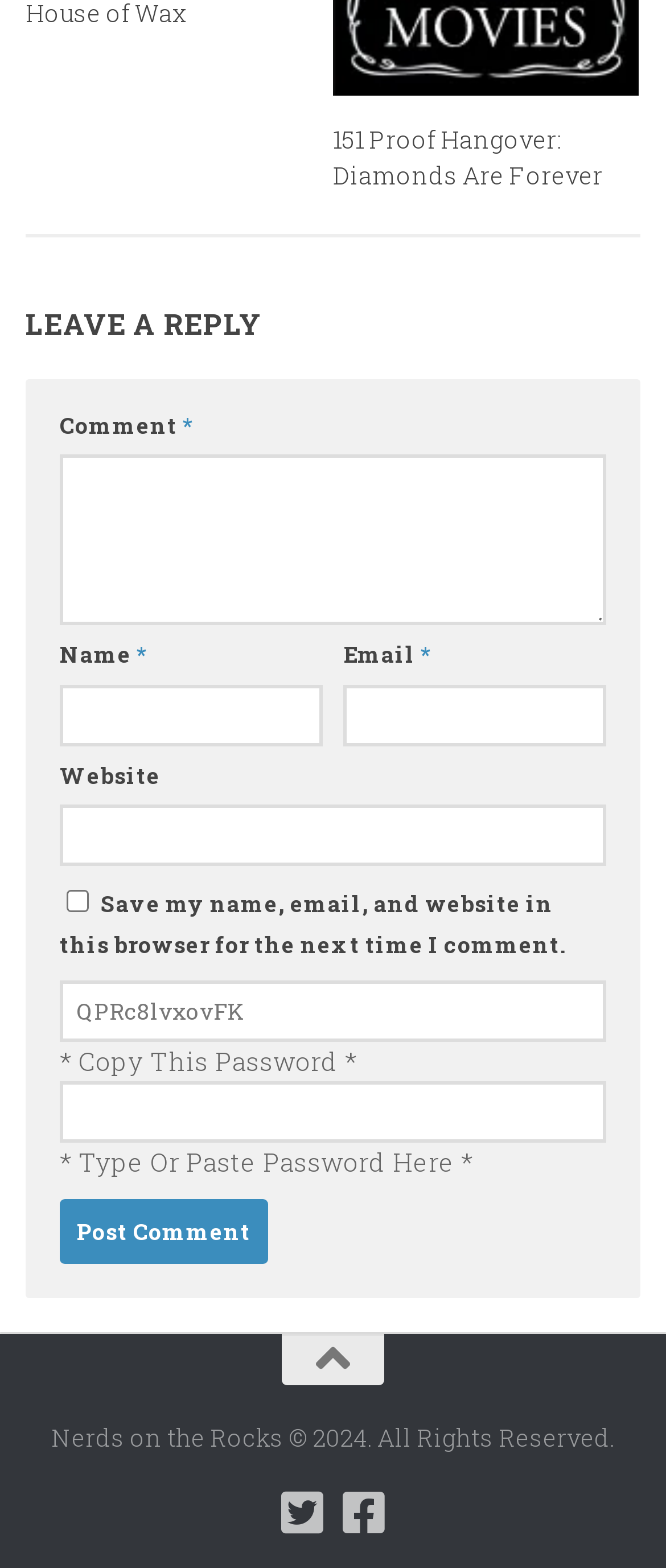Show me the bounding box coordinates of the clickable region to achieve the task as per the instruction: "Enter a comment".

[0.09, 0.29, 0.91, 0.399]